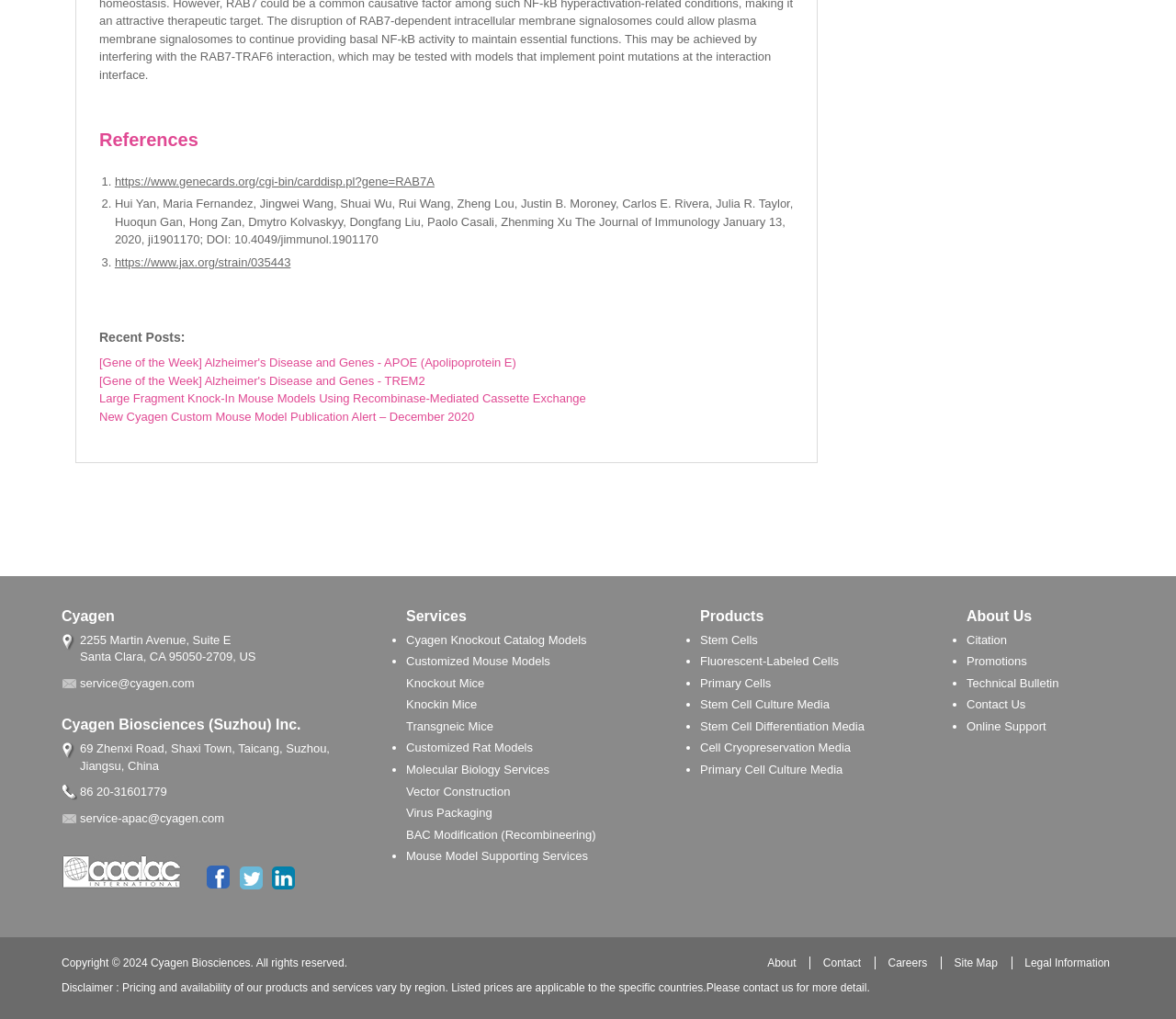Determine the bounding box coordinates of the element that should be clicked to execute the following command: "View the 'About Us' page".

[0.822, 0.597, 0.877, 0.612]